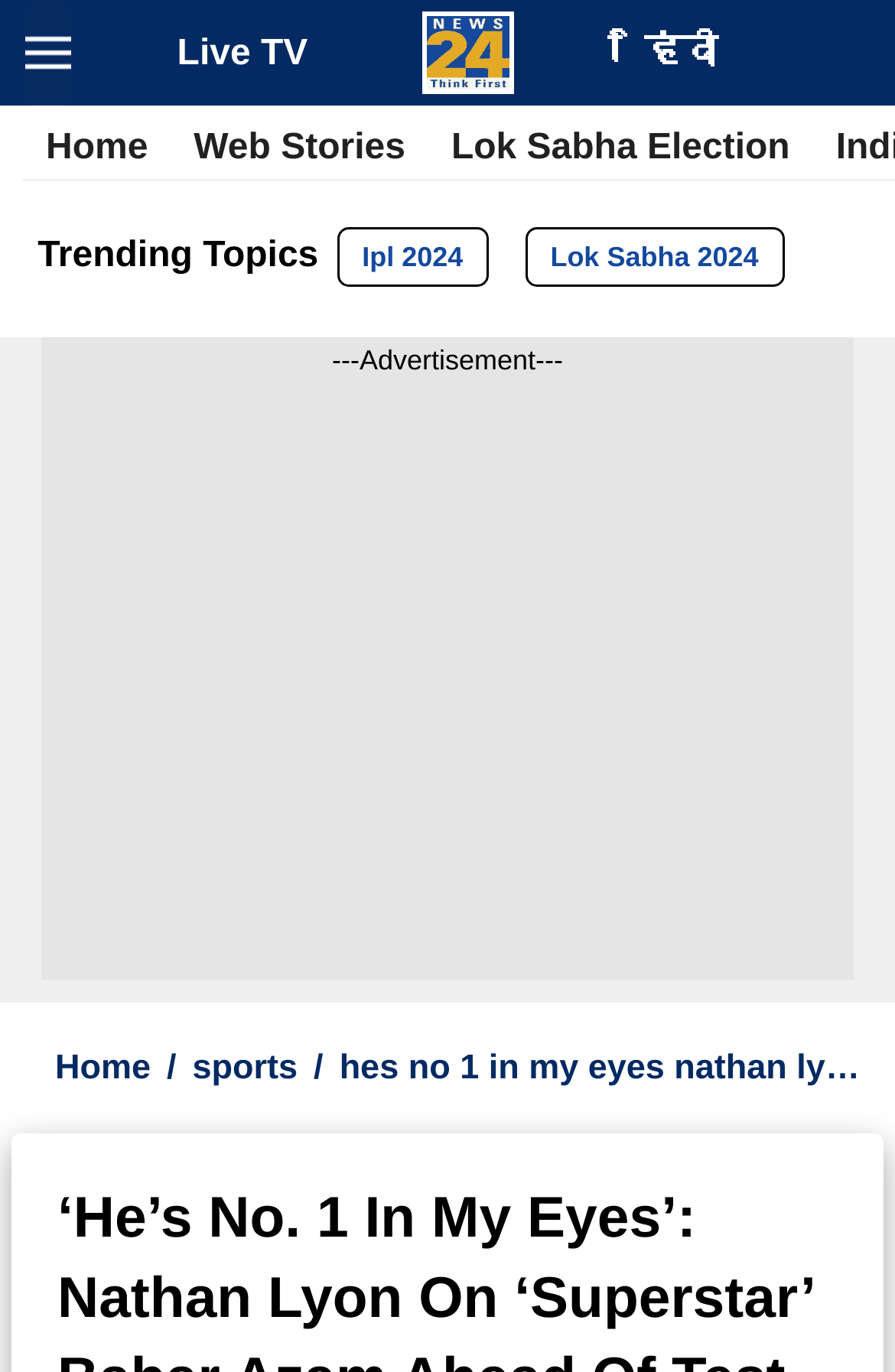Please specify the bounding box coordinates of the element that should be clicked to execute the given instruction: 'Watch Live TV'. Ensure the coordinates are four float numbers between 0 and 1, expressed as [left, top, right, bottom].

[0.198, 0.025, 0.344, 0.053]